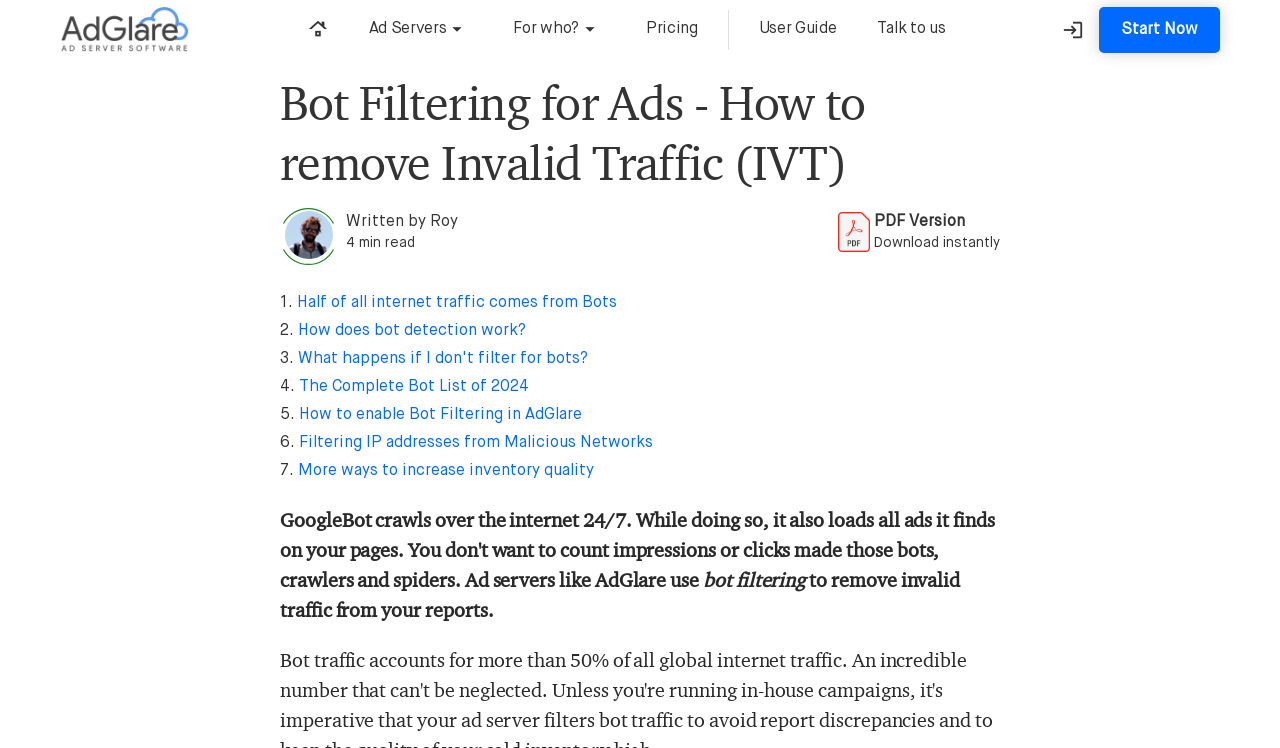Please provide the bounding box coordinates for the element that needs to be clicked to perform the instruction: "Read the 'User Guide'". The coordinates must consist of four float numbers between 0 and 1, formatted as [left, top, right, bottom].

[0.577, 0.012, 0.669, 0.068]